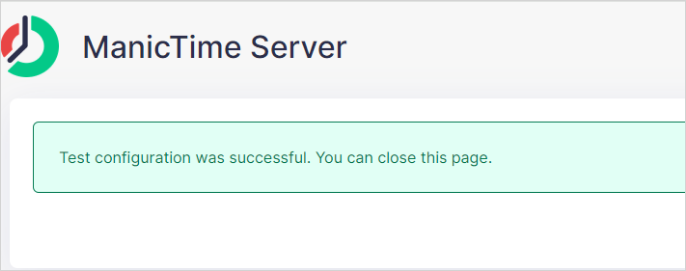Carefully examine the image and provide an in-depth answer to the question: What is the status of the test configuration?

The message in the light green box states 'Test configuration was successful', indicating that the recent configuration test has been completed successfully.